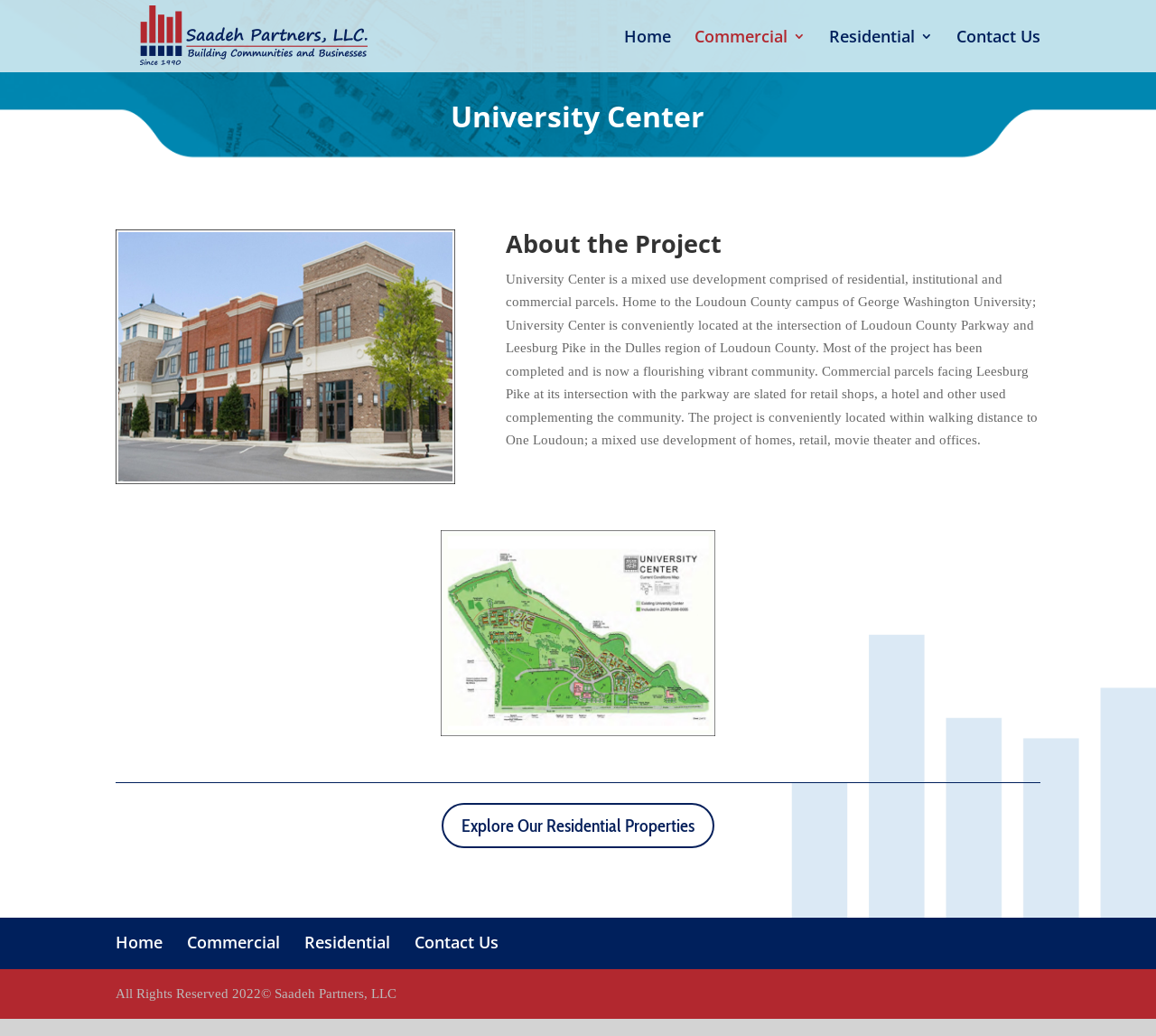Please indicate the bounding box coordinates of the element's region to be clicked to achieve the instruction: "explore residential properties". Provide the coordinates as four float numbers between 0 and 1, i.e., [left, top, right, bottom].

[0.382, 0.775, 0.618, 0.819]